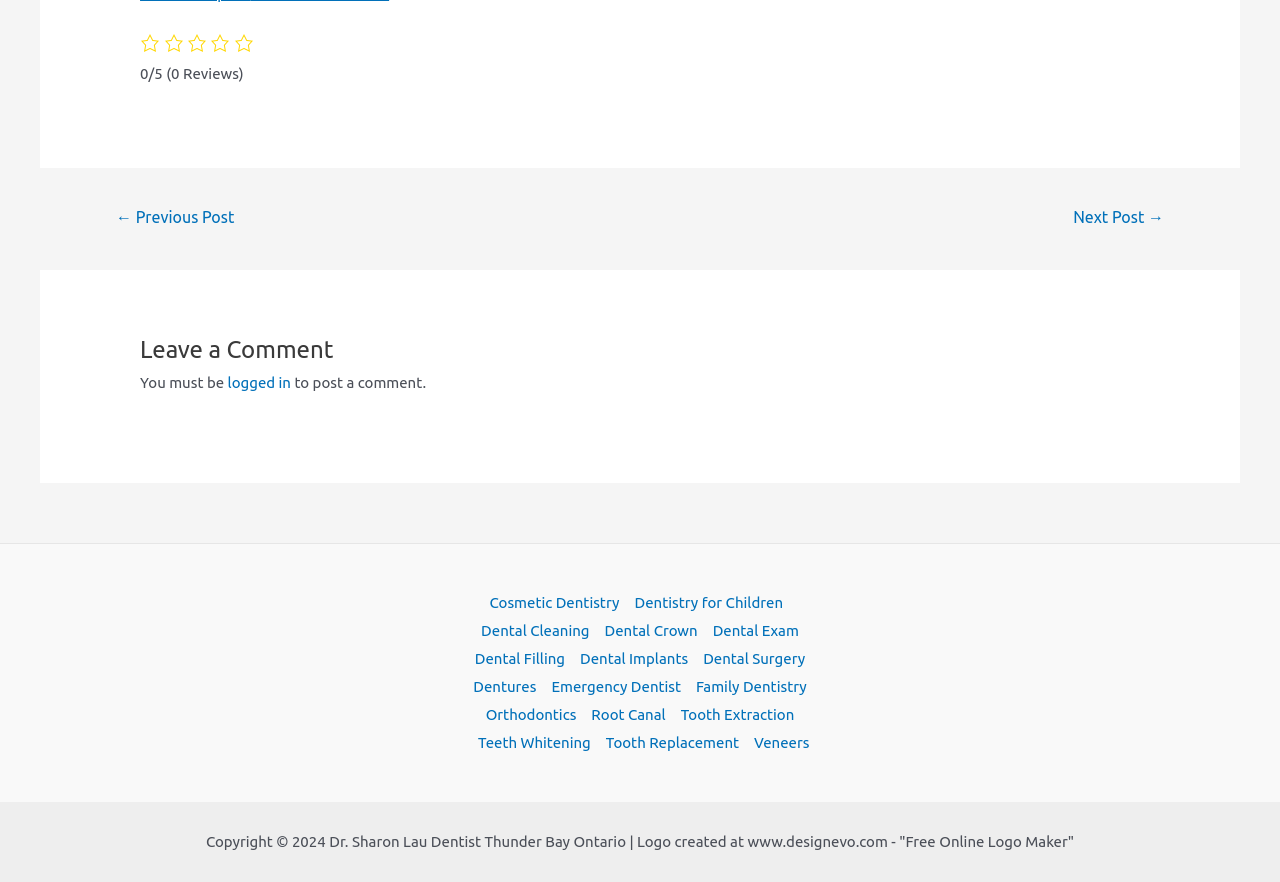Use a single word or phrase to answer the question: What is required to post a comment?

logged in